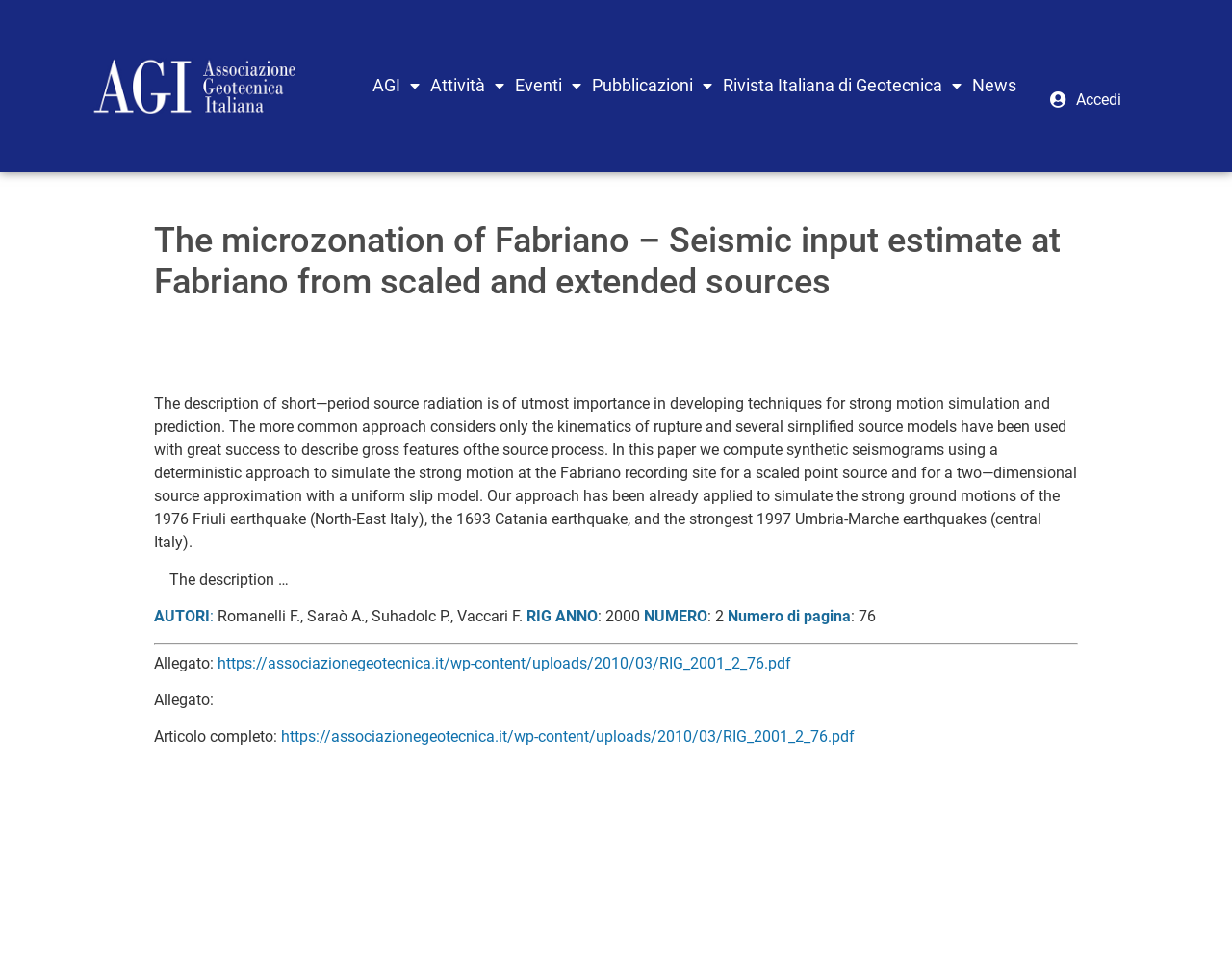Select the bounding box coordinates of the element I need to click to carry out the following instruction: "Read the news".

[0.786, 0.059, 0.829, 0.12]